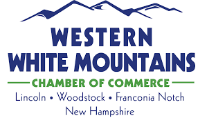Utilize the details in the image to thoroughly answer the following question: What is the role of the Chamber of Commerce?

The phrase 'CHAMBER OF COMMERCE' is displayed in green, emphasizing the organization's role in supporting local businesses and tourism in the area, which is an essential function of the Chamber of Commerce.